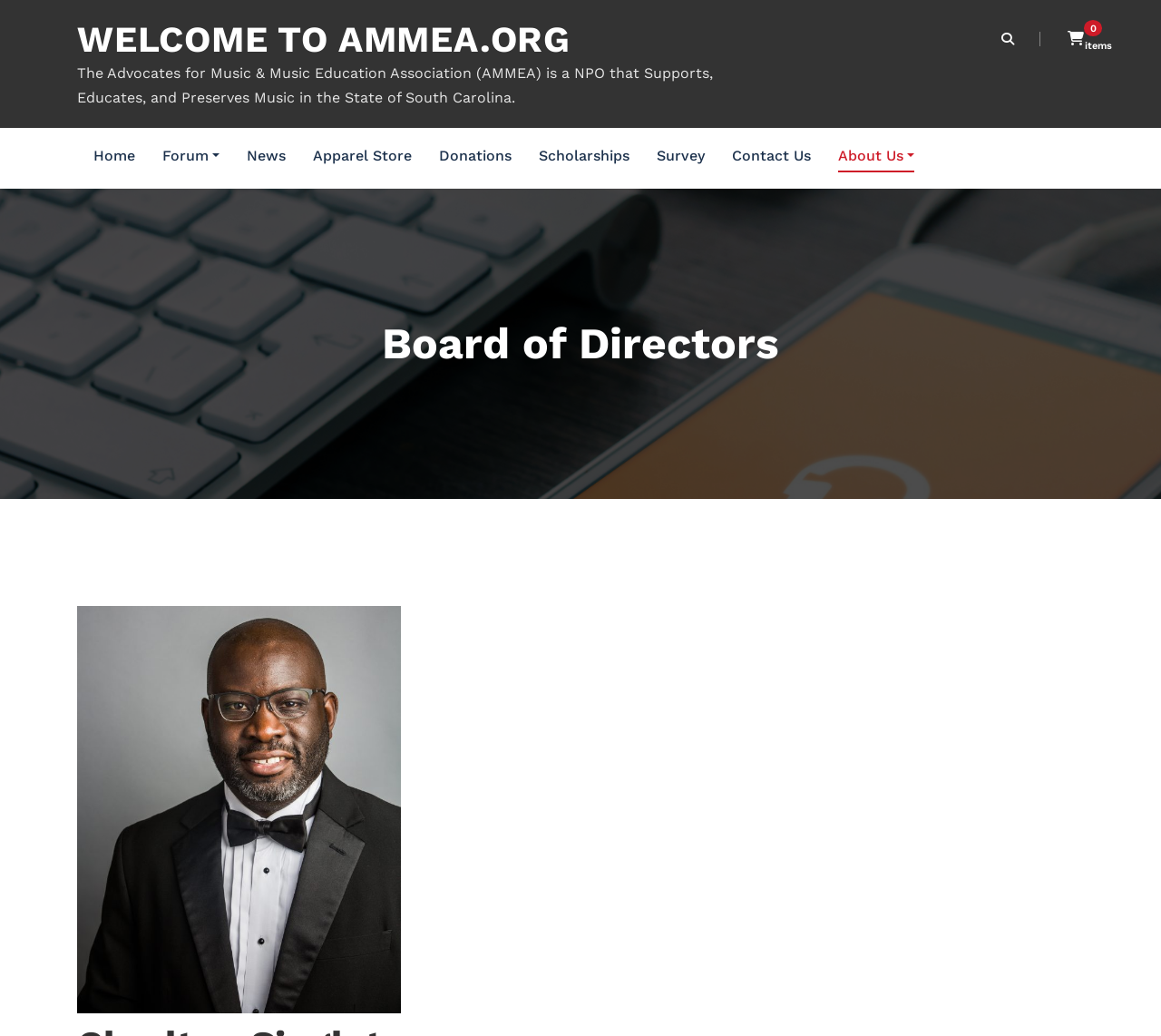Please answer the following question using a single word or phrase: 
What is the section below the navigation menu?

Board of Directors